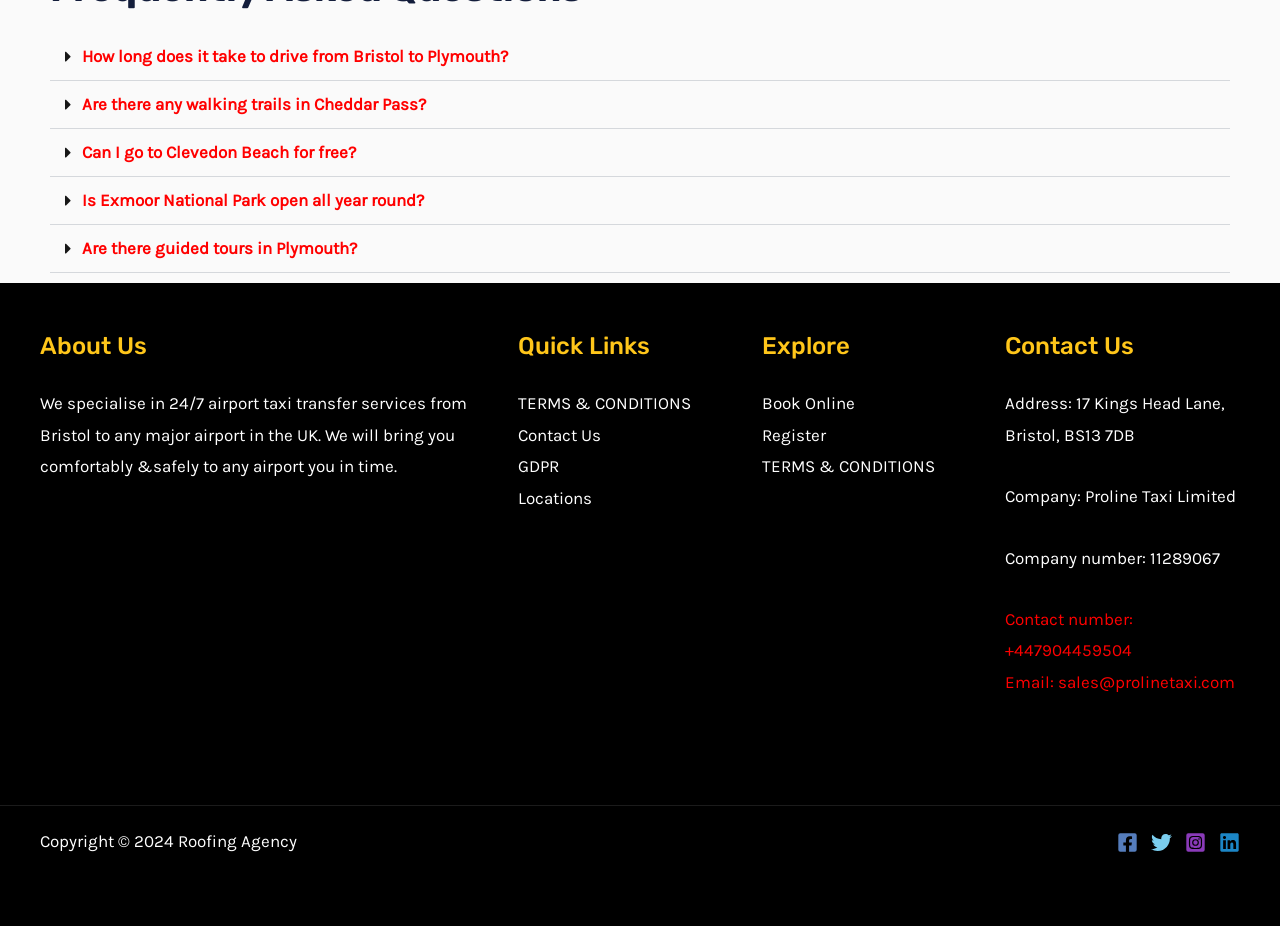Determine the bounding box coordinates for the UI element matching this description: "TERMS & CONDITIONS".

[0.595, 0.493, 0.73, 0.515]